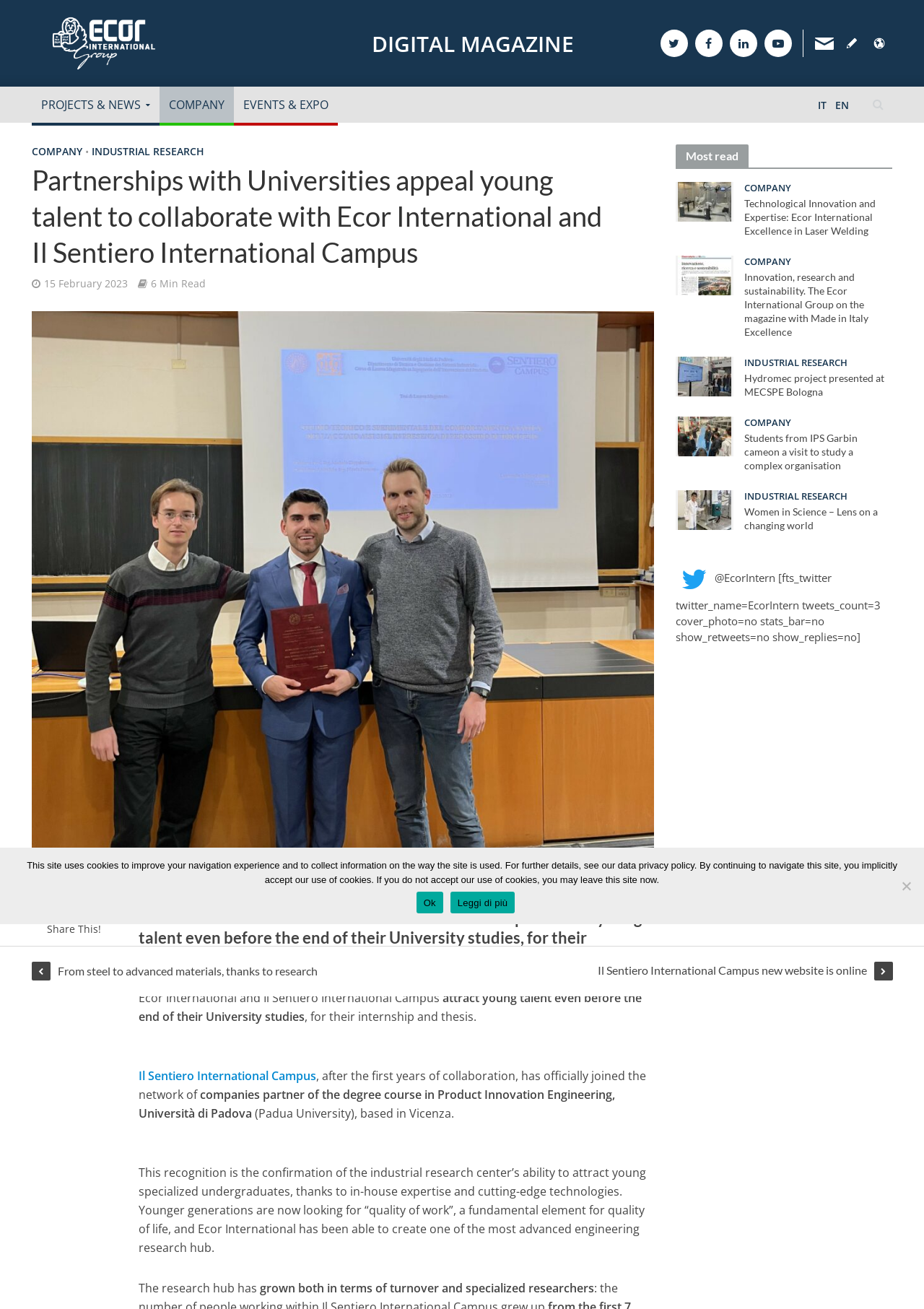Convey a detailed summary of the webpage, mentioning all key elements.

This webpage is about Ecor International and Il Sentiero International Campus, focusing on their partnerships with universities to attract young talent. At the top, there is a navigation menu with links to "DIGITAL MAGAZINE", "PROJECTS & NEWS", "COMPANY", and "EVENTS & EXPO". Below this, there are social media links and a search bar.

The main content of the page is an article about Ecor International and Il Sentiero International Campus attracting young talent from universities for internships and thesis projects. The article is divided into several paragraphs, with headings and subheadings. There is also an image of a discussion about a thesis.

To the right of the article, there is a sidebar with links to other articles, including "Technological Innovation and Expertise: Ecor International Excellence in Laser Welding", "Innovation, research and sustainability. The Ecor International Group on the magazine with Made in Italy Excellence", and "Hydromec project presented at MECSPE Bologna". Each article has a heading and a brief summary.

At the bottom of the page, there is a section with a heading "Most read" and a list of articles, including "Students from IPS Garbin came on a visit to study a complex organisation" and "Women in Science – Lens on a changing world". There is also a Twitter feed with three tweets from EcorIntern.

Finally, there is a cookie notice dialog at the bottom of the page, which informs users about the site's use of cookies and provides links to learn more or accept the policy.